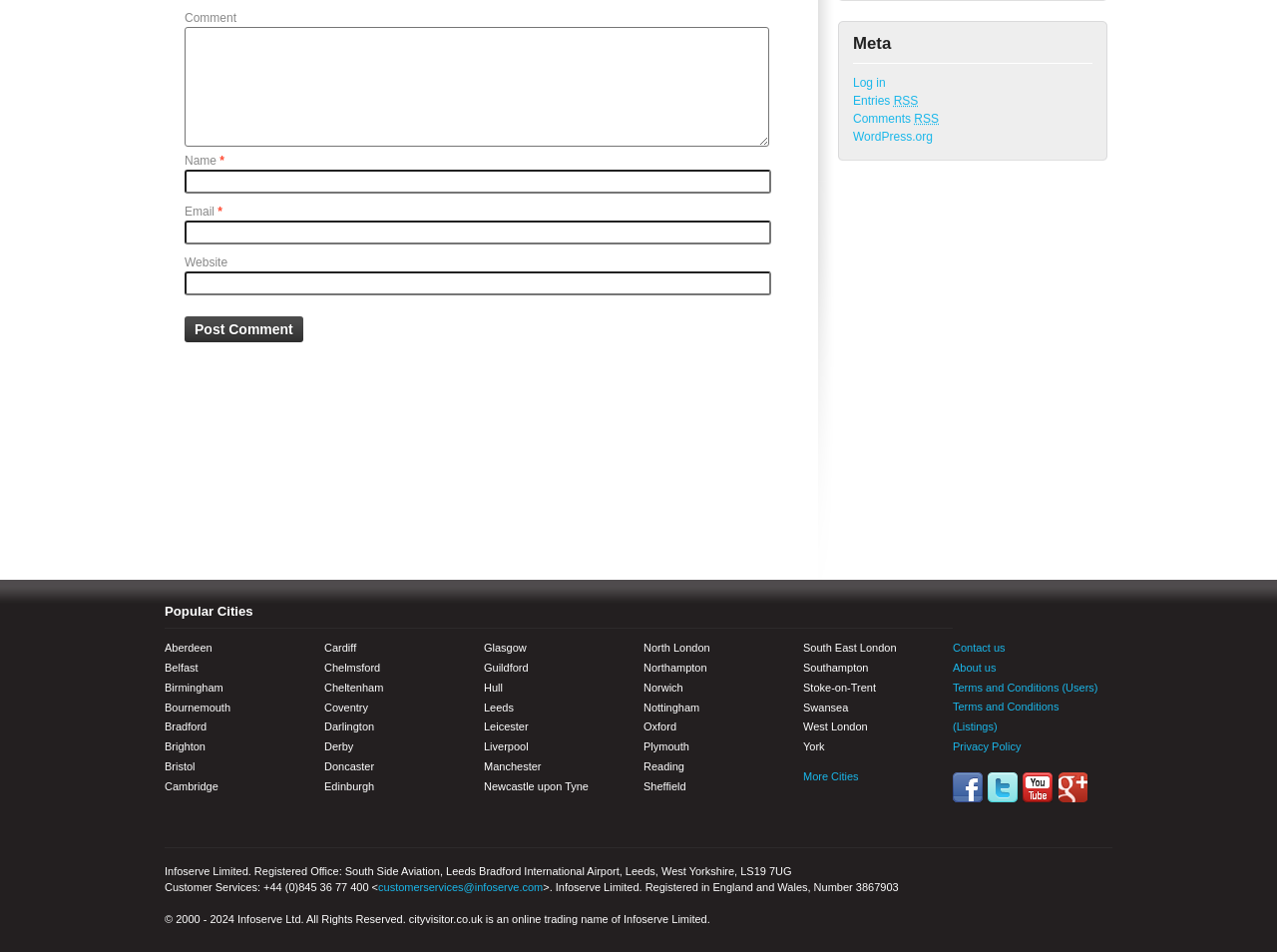Give a one-word or phrase response to the following question: What is the link 'Log in' used for?

To log in to the website